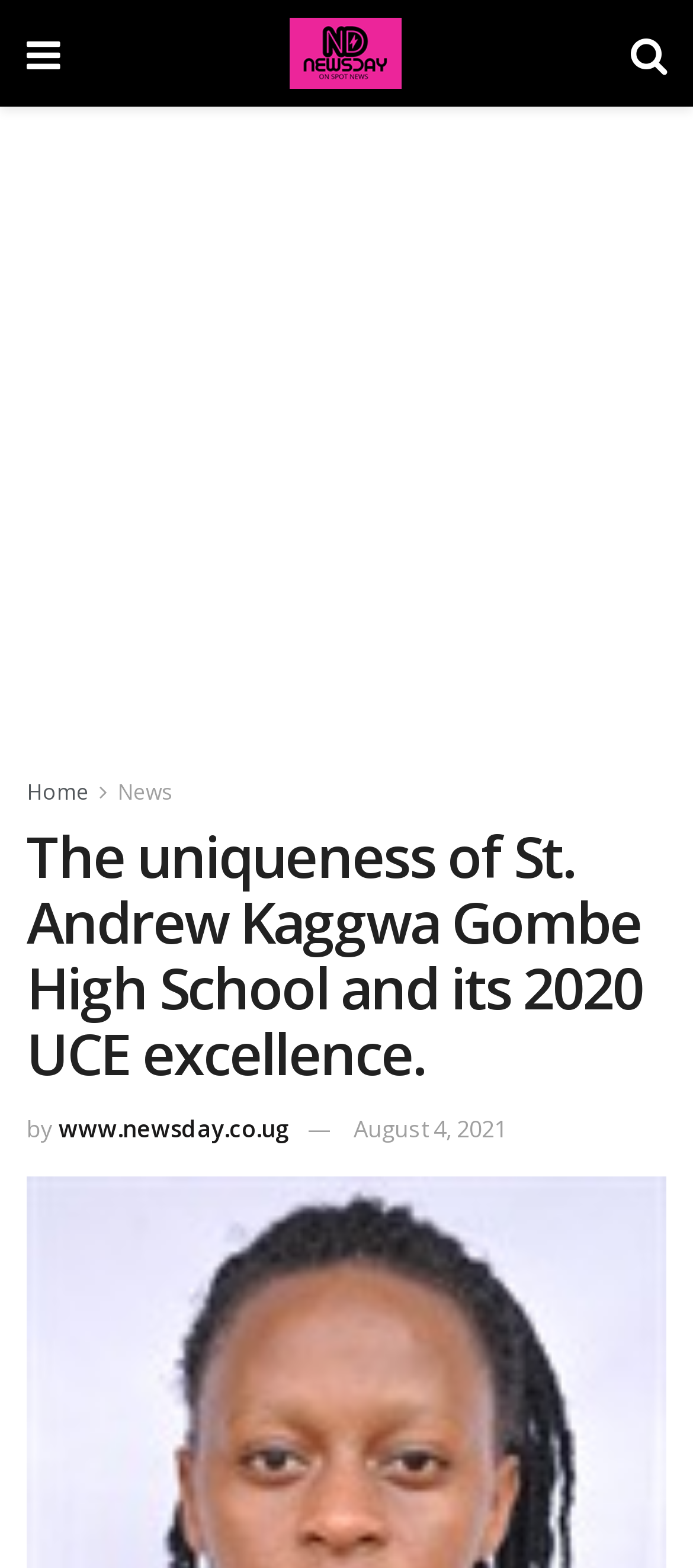How many main navigation links are there?
Using the image, give a concise answer in the form of a single word or short phrase.

2